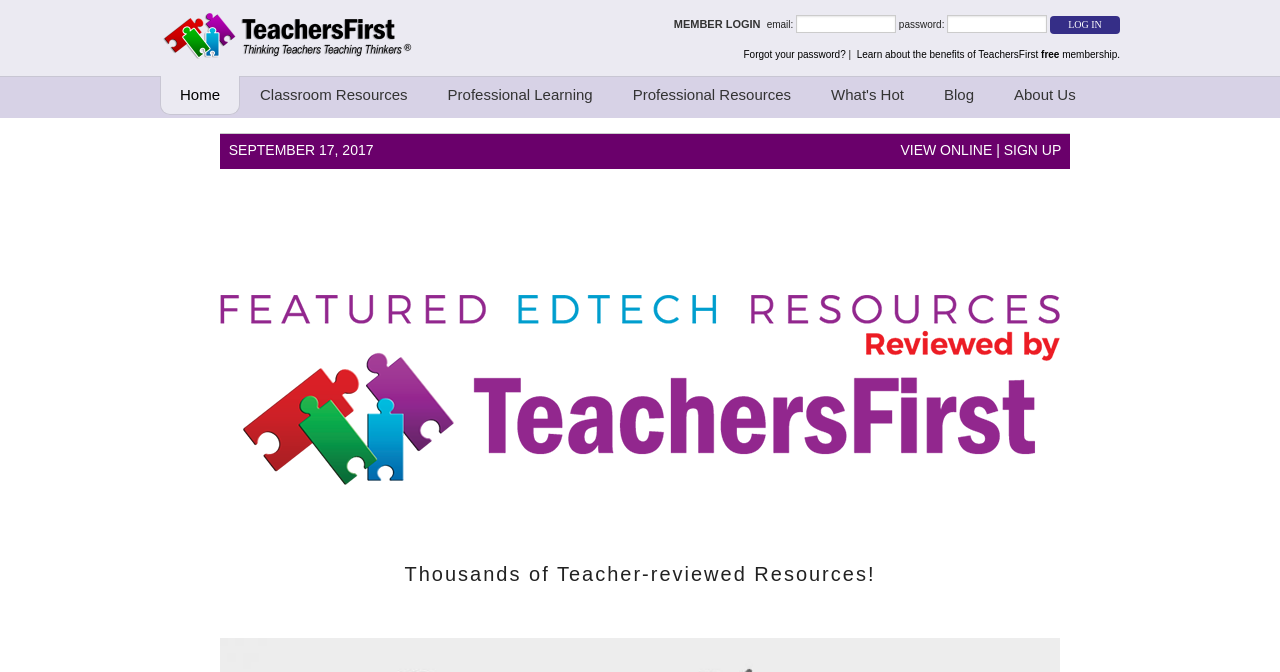What is the title of the featured section?
Answer the question based on the image using a single word or a brief phrase.

Featured EDTECH Resources Reviewed by TeachersFirst